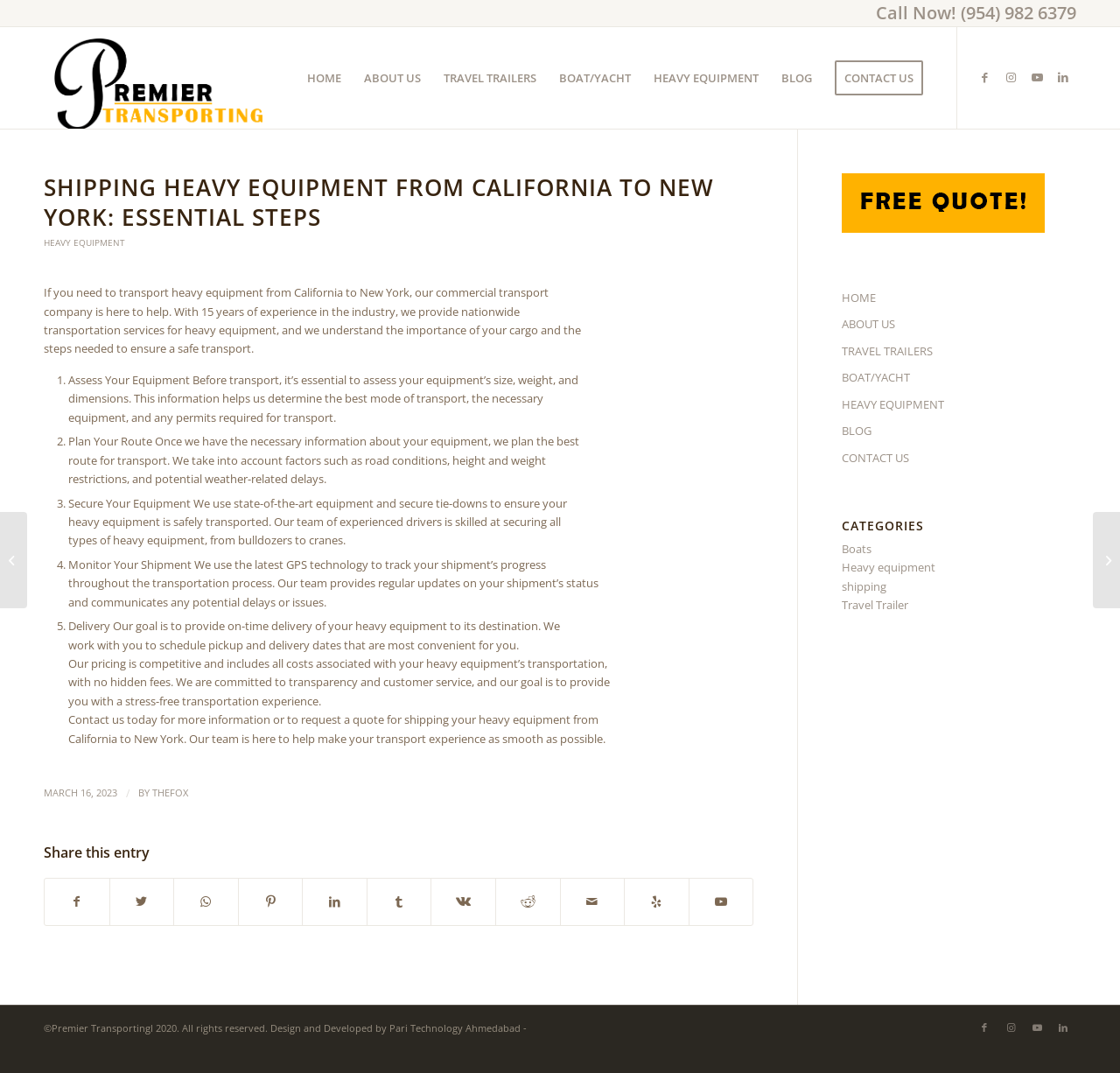Answer the question using only one word or a concise phrase: What is the date of the article?

MARCH 16, 2023